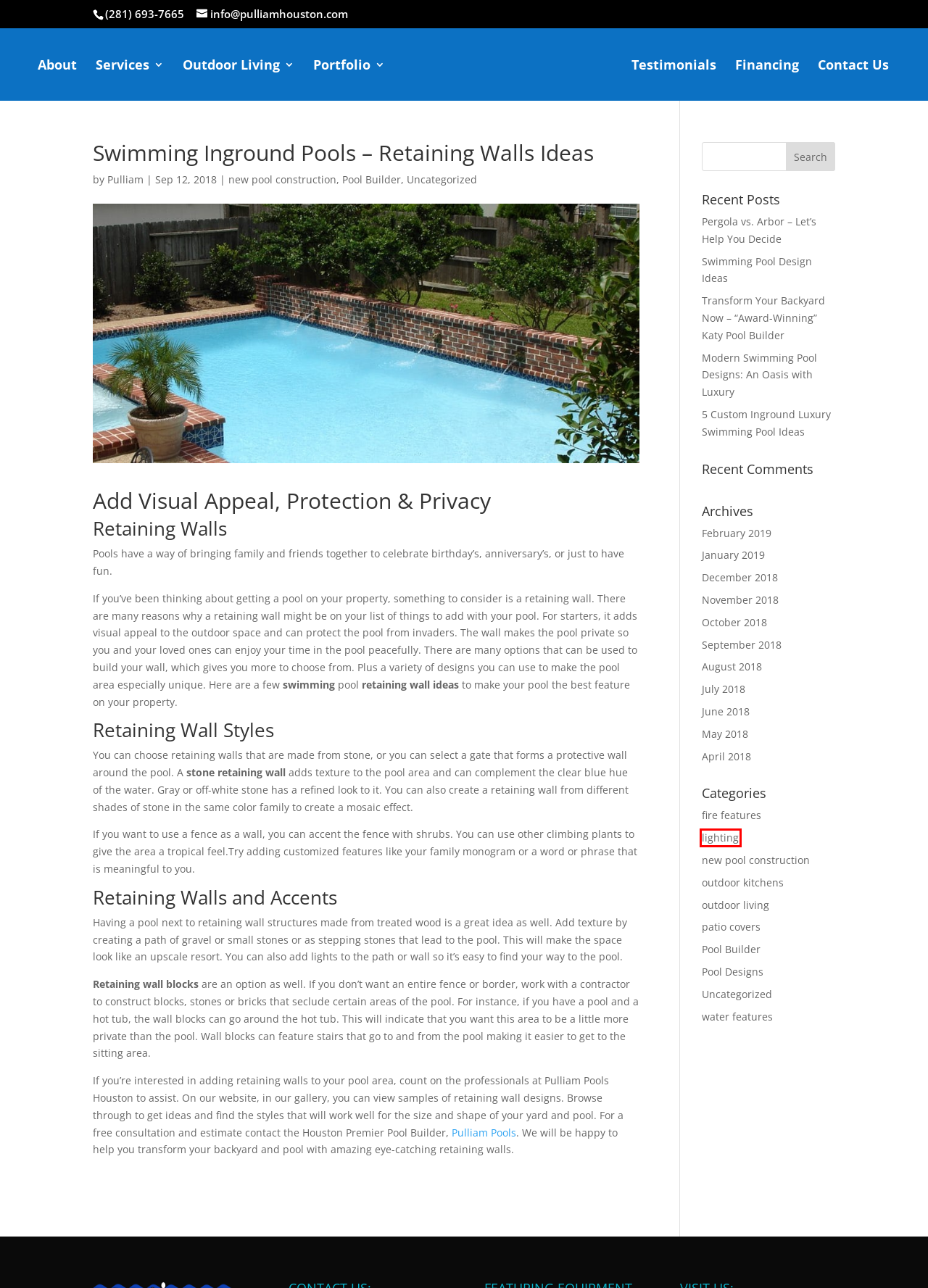Take a look at the provided webpage screenshot featuring a red bounding box around an element. Select the most appropriate webpage description for the page that loads after clicking on the element inside the red bounding box. Here are the candidates:
A. Pool Designs Archives | Pulliam Pools
B. Transform Your Backyard Now - Award-Winning Katy Pool Builder | Pulliam
C. new pool construction Archives | Pulliam Pools
D. August 2018 | Pulliam Pools
E. lighting Archives | Pulliam Pools
F. Testimonials, Read what our happy customers are saying | Pulliam Pools
G. outdoor living Archives | Pulliam Pools
H. patio covers Archives | Pulliam Pools

E